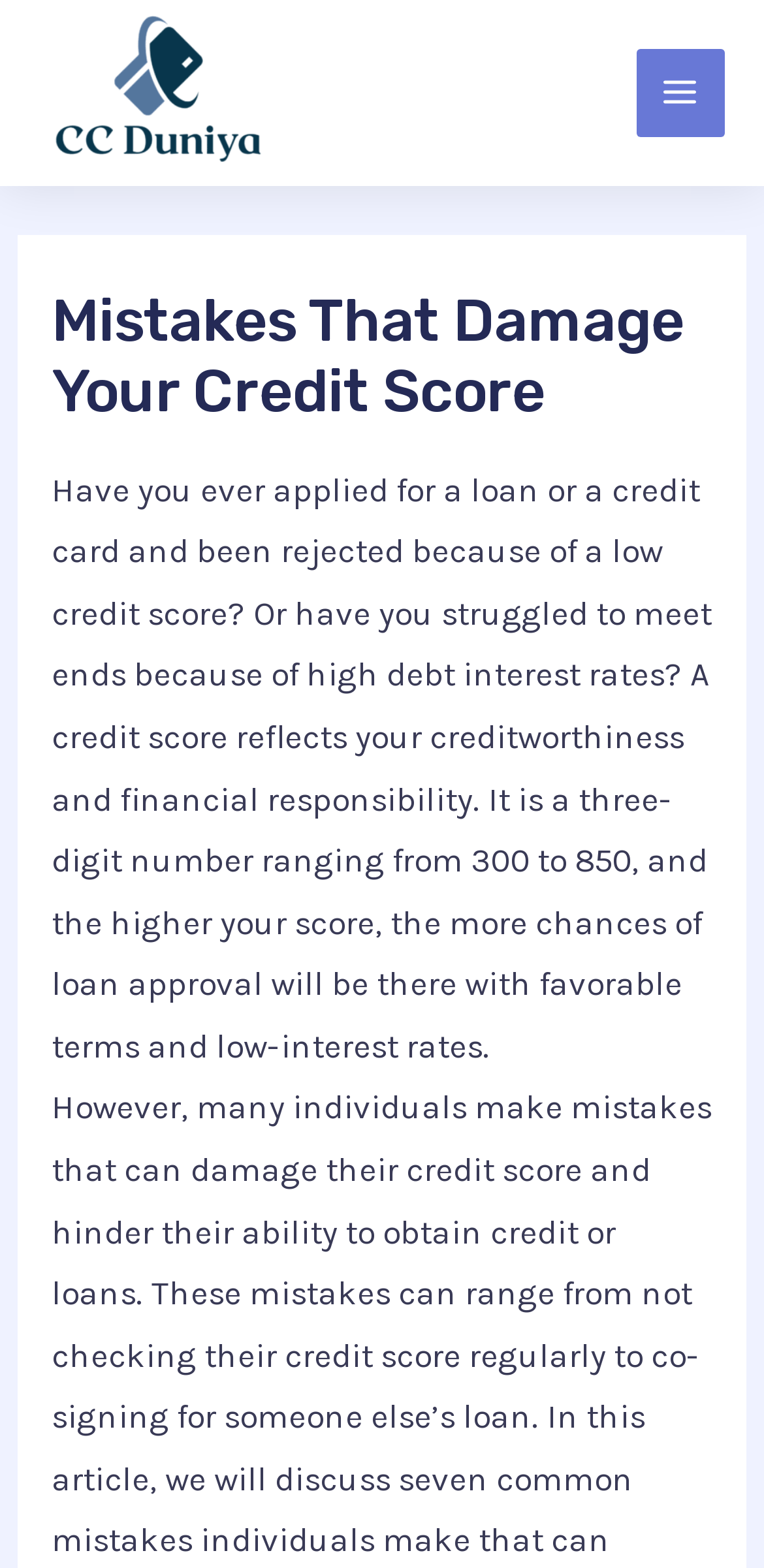Respond with a single word or short phrase to the following question: 
What is the navigation section labeled as?

Post navigation